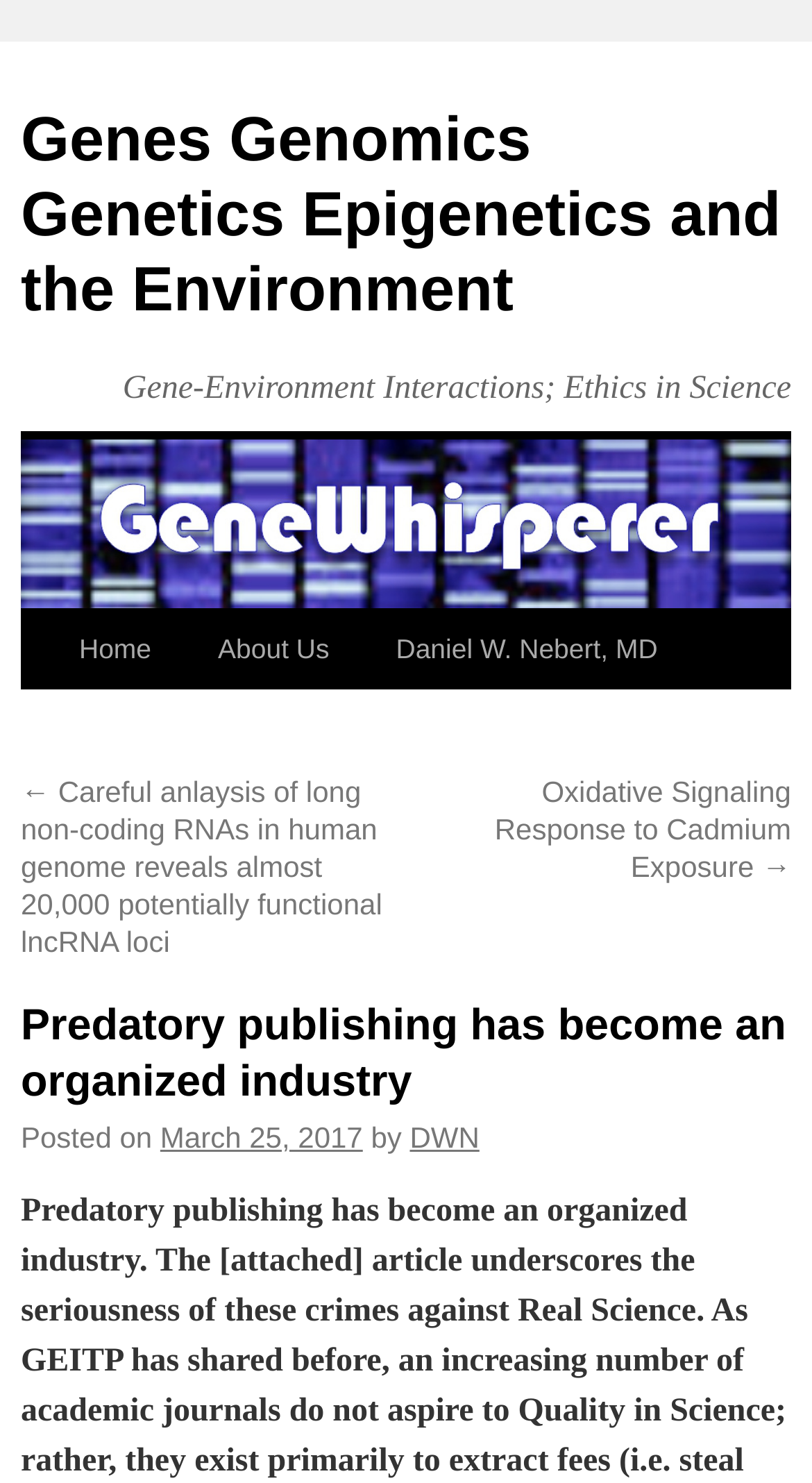Please respond to the question using a single word or phrase:
Who is the author of the latest article?

DWN